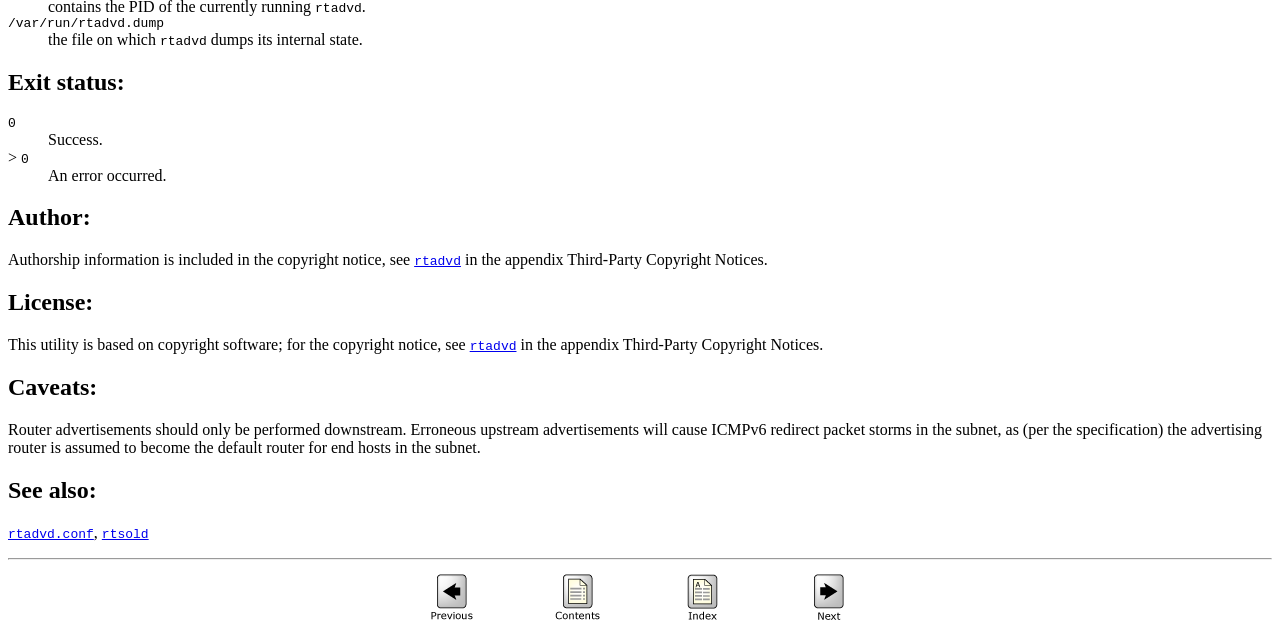Using the element description: "rtadvd", determine the bounding box coordinates for the specified UI element. The coordinates should be four float numbers between 0 and 1, [left, top, right, bottom].

[0.324, 0.395, 0.36, 0.422]